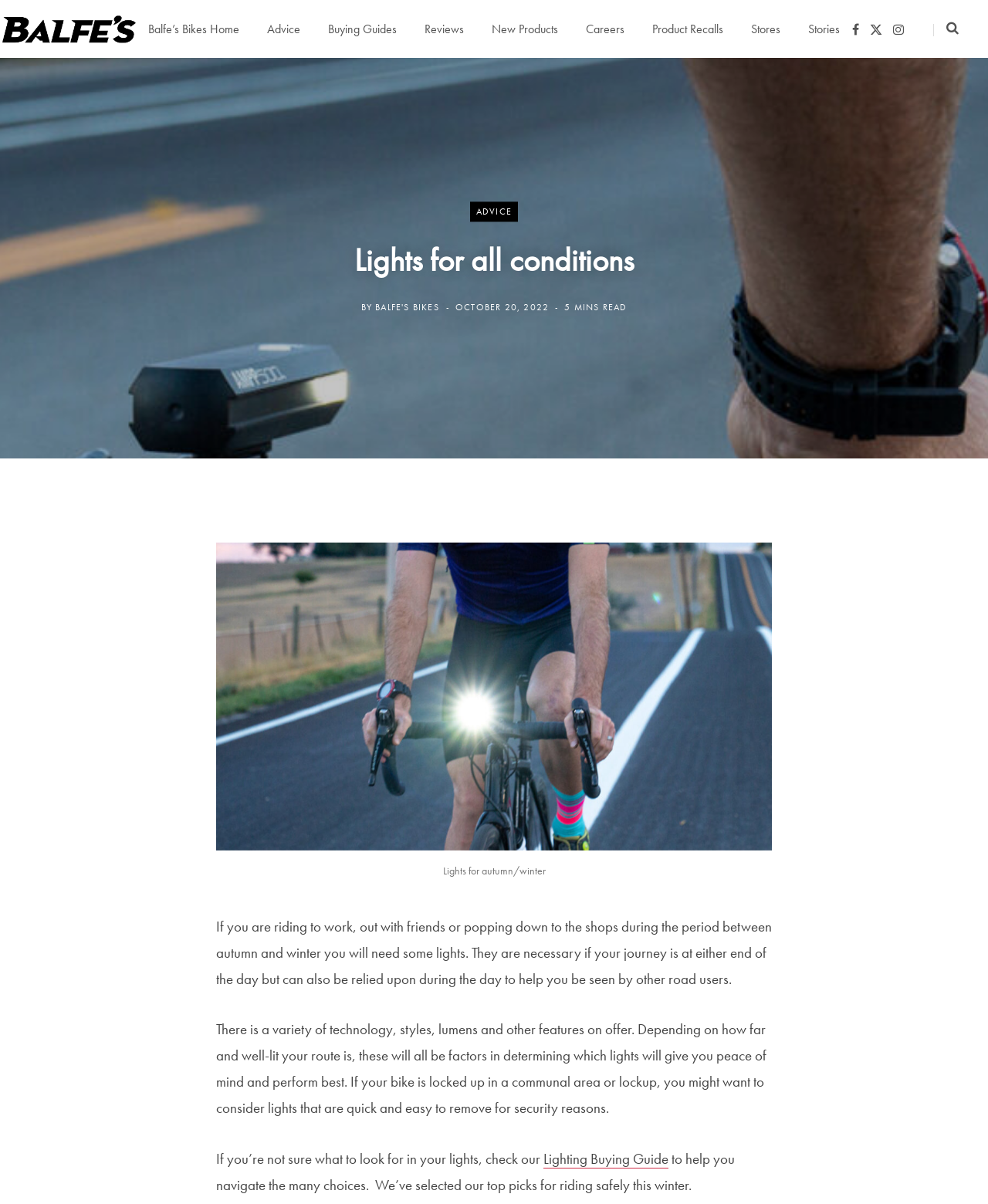Explain in detail what is displayed on the webpage.

The webpage is a blog post titled "Lights for all conditions" on the Balfes Bikes Blog. At the top, there is a header section with a logo image and a link to the blog's homepage. Below the header, there is a navigation menu with links to various sections of the website, including "Advice", "Buying Guides", "Reviews", and more.

The main content of the blog post is an article about the importance of using lights while riding a bike during the autumn and winter seasons. The article is accompanied by a large featured image that takes up most of the width of the page. The image is described as "Lights for all conditions".

The article is divided into several sections, with headings and paragraphs of text. The text describes the need for lights during this time of year, the various features to consider when choosing lights, and the importance of security when leaving a bike locked up. There is also a link to a "Lighting Buying Guide" for readers who are unsure what to look for in their lights.

At the bottom of the article, there is a section with social media links to share the post on Facebook, Twitter, and Instagram. There is also a figure with a caption that describes the image as "Lights for autumn/winter".

Throughout the page, there are several other links and images, including a link to enlarge the featured image and a series of social media icons at the top right corner of the page.